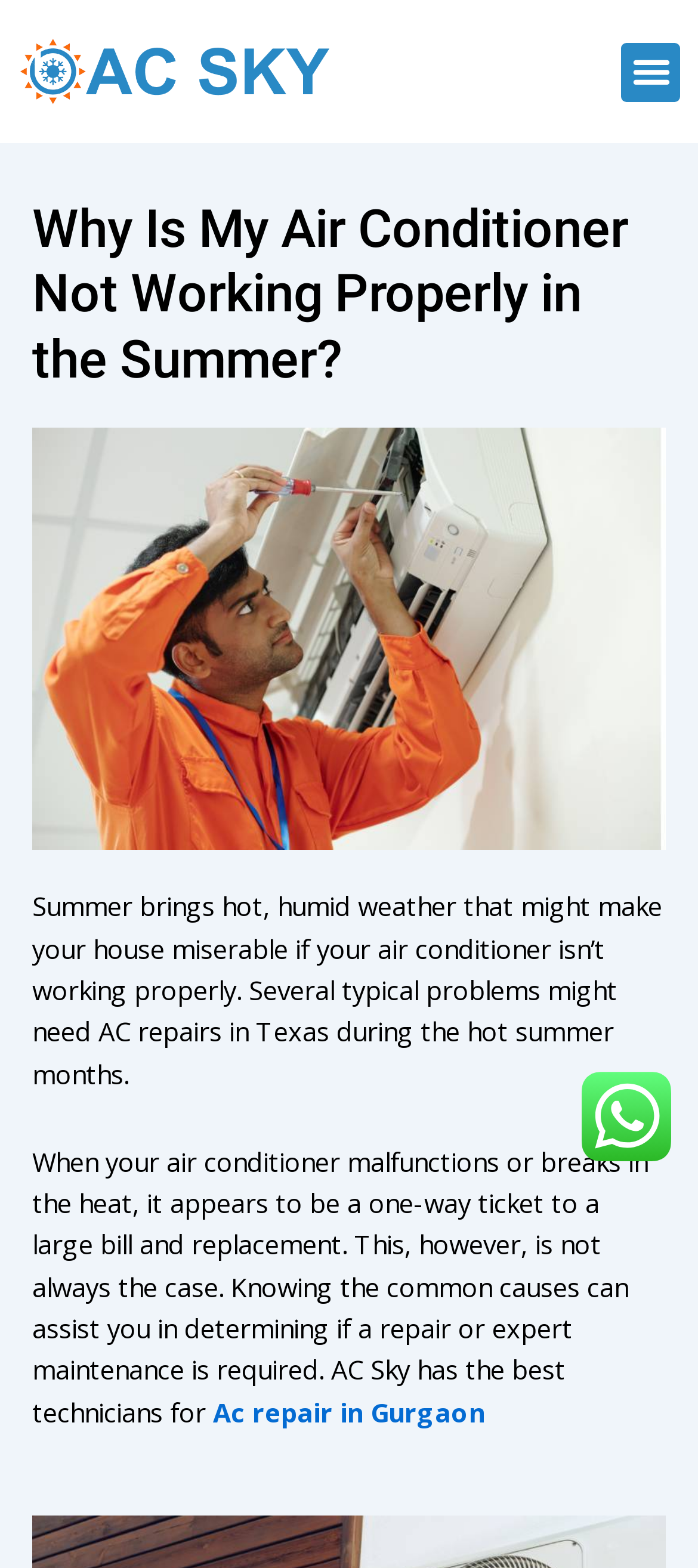Summarize the webpage in an elaborate manner.

The webpage is about troubleshooting common air conditioner issues during the summer heat. At the top left, there is a link, and on the top right, a menu toggle button is located. Below the top section, a heading "Why Is My Air Conditioner Not Working Properly in the Summer?" is prominently displayed. 

Underneath the heading, a paragraph of text explains how summer weather can make the house uncomfortable if the air conditioner is not functioning correctly, and several common problems may require AC repairs during this time. 

Following this paragraph, another block of text discusses how knowing the common causes of air conditioner malfunctions can help determine if a repair or expert maintenance is needed. This text also mentions that AC Sky has the best technicians for the job. 

Within this text block, a link to "Ac repair in Gurgaon" is embedded. To the right of these text blocks, an image is positioned, taking up a significant portion of the right side of the page.